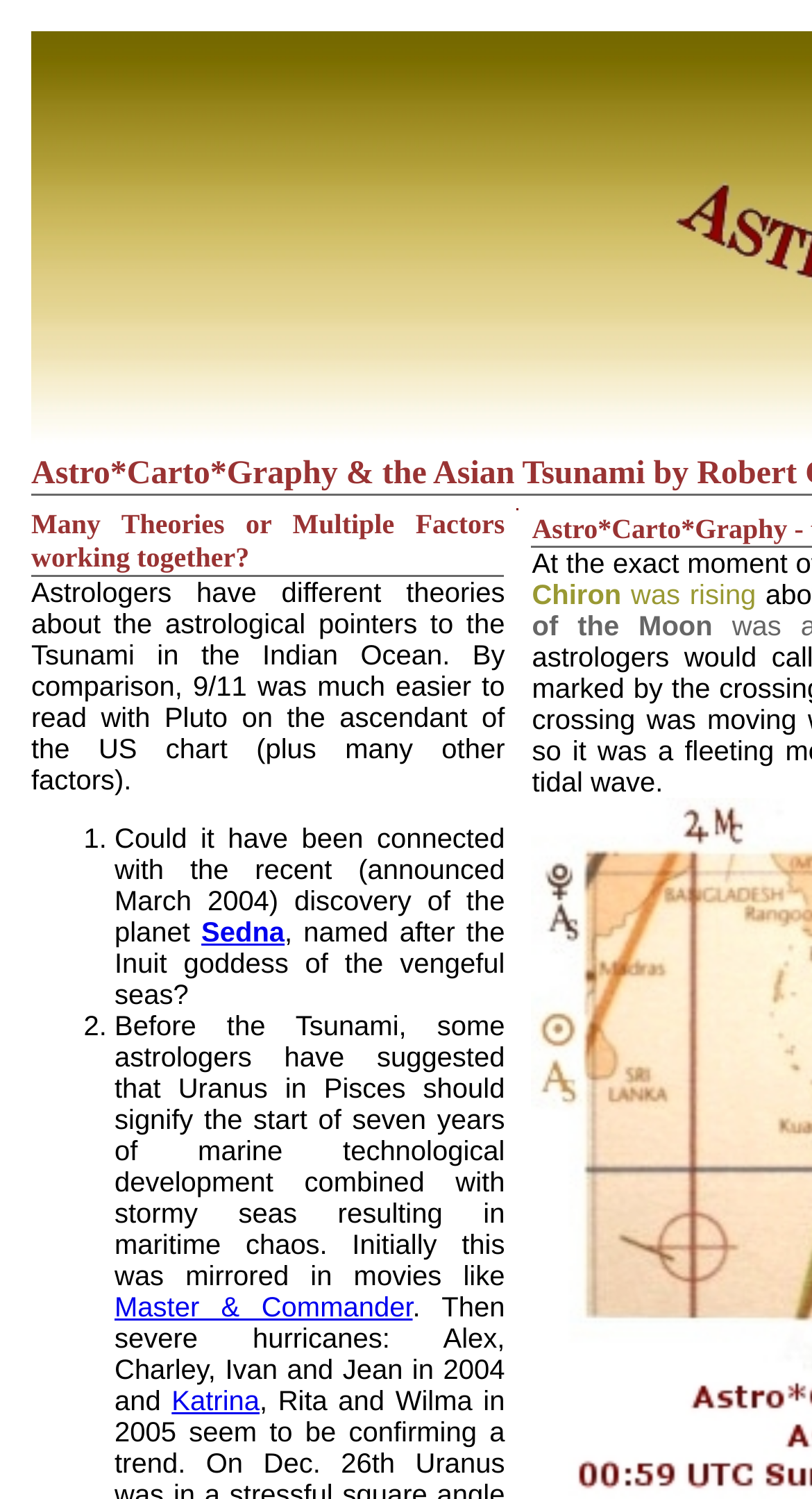Based on the element description "Master & Commander", predict the bounding box coordinates of the UI element.

[0.141, 0.862, 0.508, 0.883]